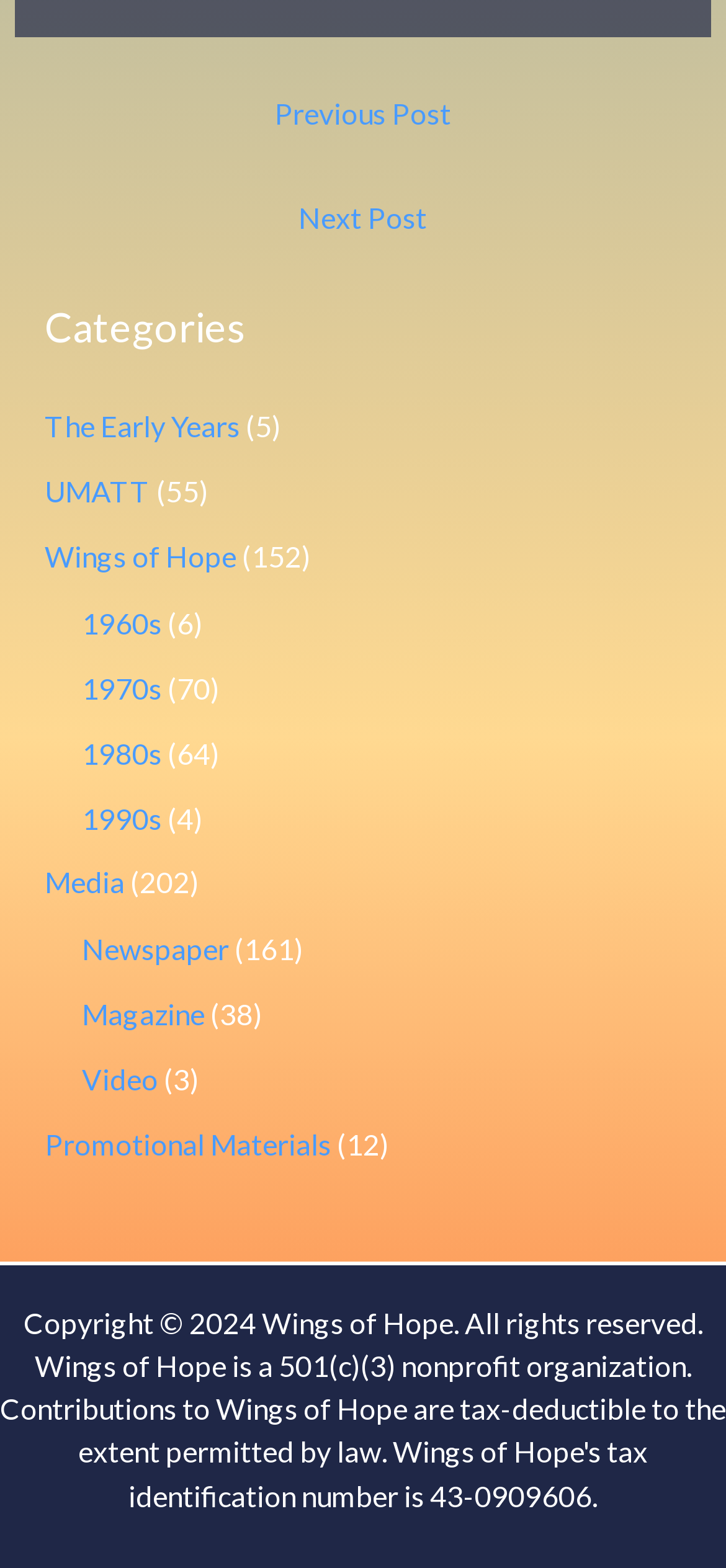Find the bounding box coordinates of the clickable region needed to perform the following instruction: "view The Early Years". The coordinates should be provided as four float numbers between 0 and 1, i.e., [left, top, right, bottom].

[0.061, 0.261, 0.33, 0.283]